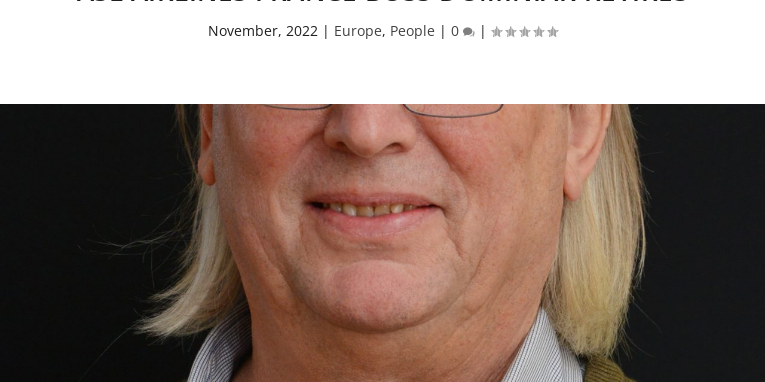What is Jean-François Dominiak's occupation?
Answer the question with a detailed explanation, including all necessary information.

According to the caption, Jean-François Dominiak is the chief executive of ASL Airlines France, and he is set to retire at the end of November 2022.